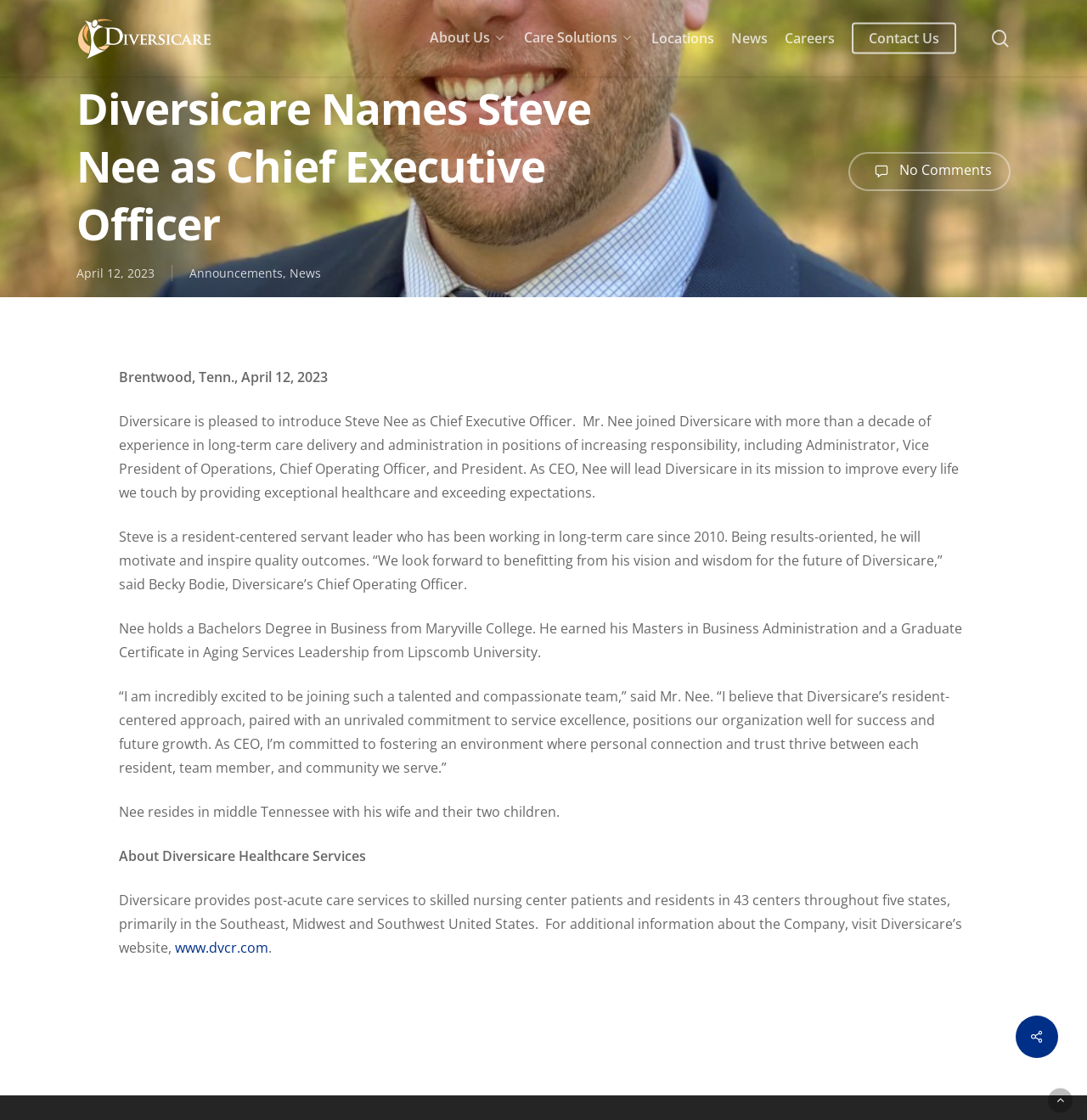Please find the main title text of this webpage.

Diversicare Names Steve Nee as Chief Executive Officer 